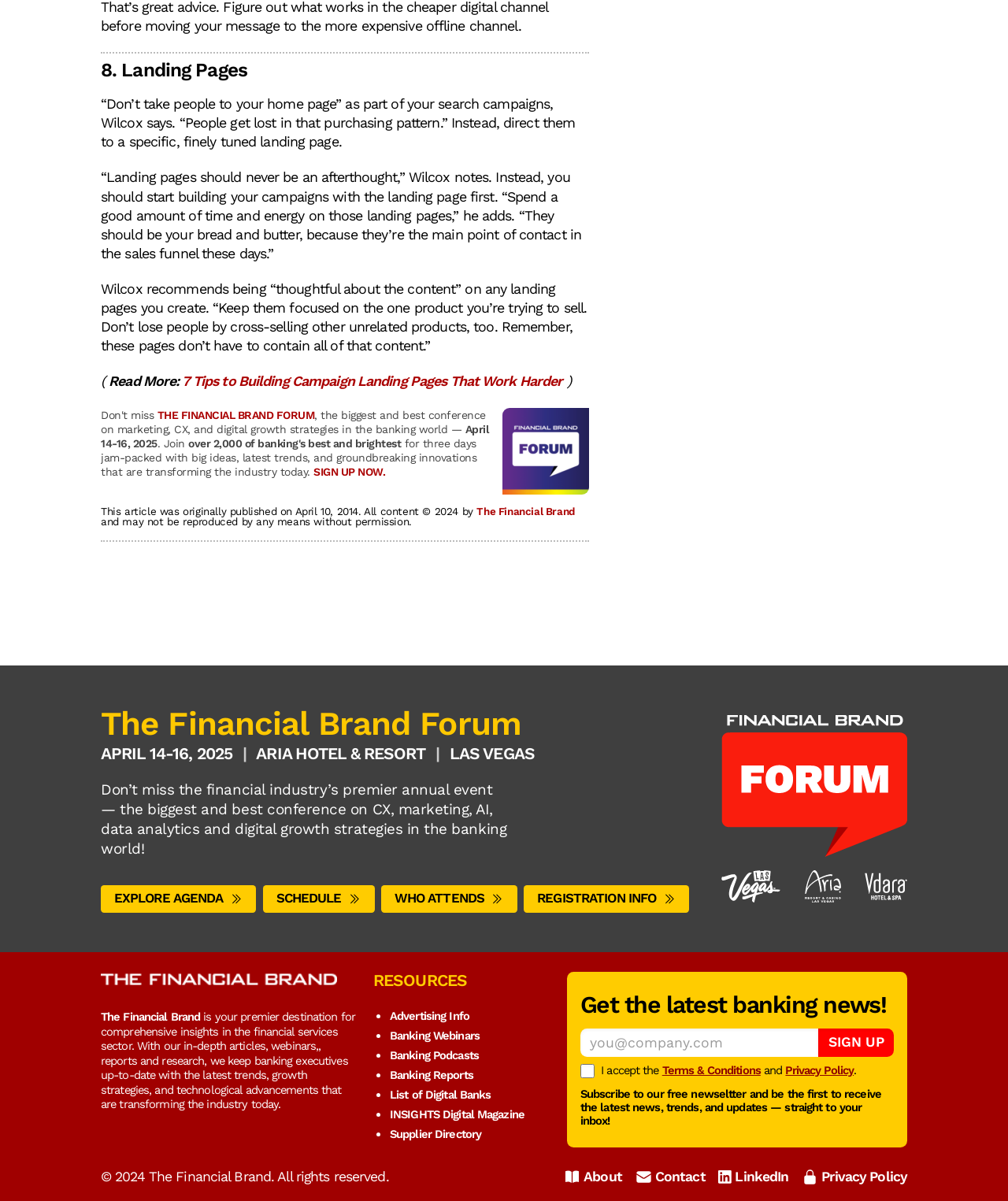Please specify the bounding box coordinates of the element that should be clicked to execute the given instruction: 'Read more about 7 Tips to Building Campaign Landing Pages That Work Harder'. Ensure the coordinates are four float numbers between 0 and 1, expressed as [left, top, right, bottom].

[0.18, 0.31, 0.558, 0.324]